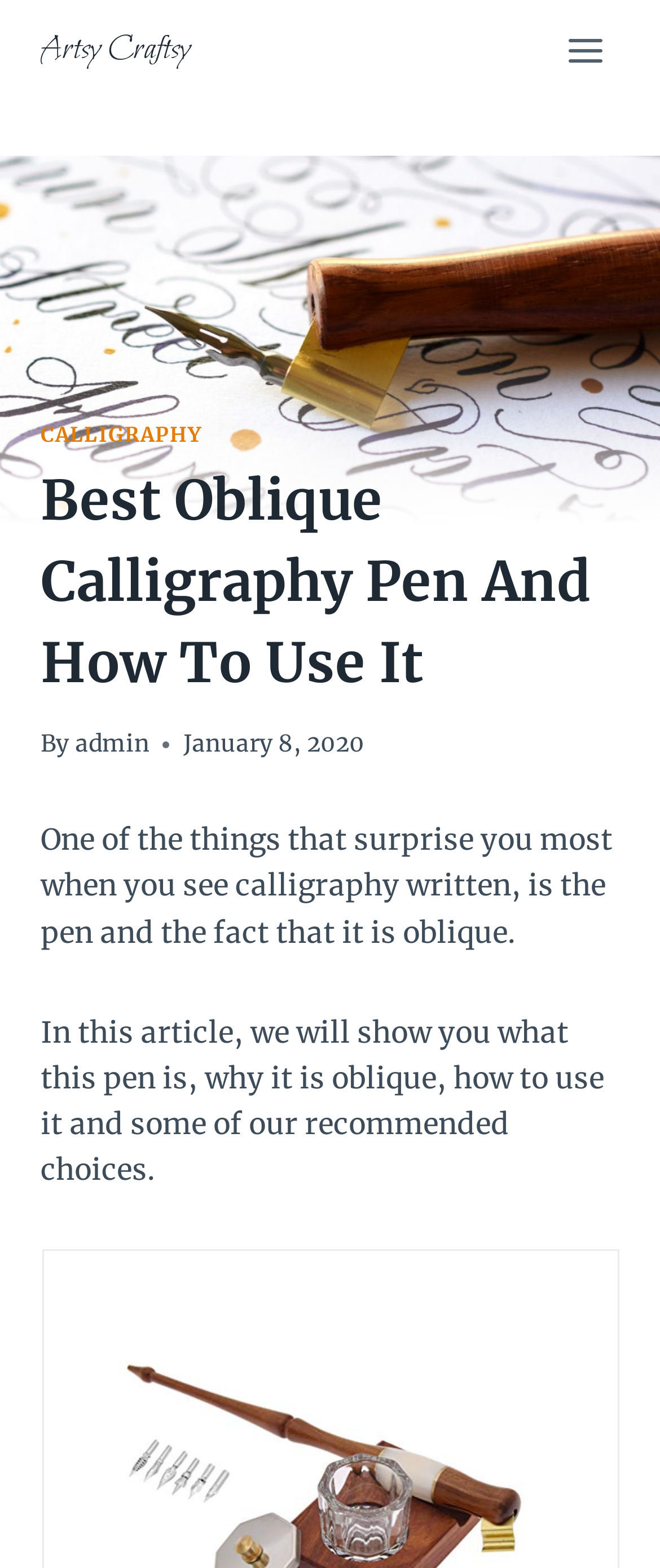Provide your answer to the question using just one word or phrase: What is the purpose of the button at the bottom right?

Scroll to top